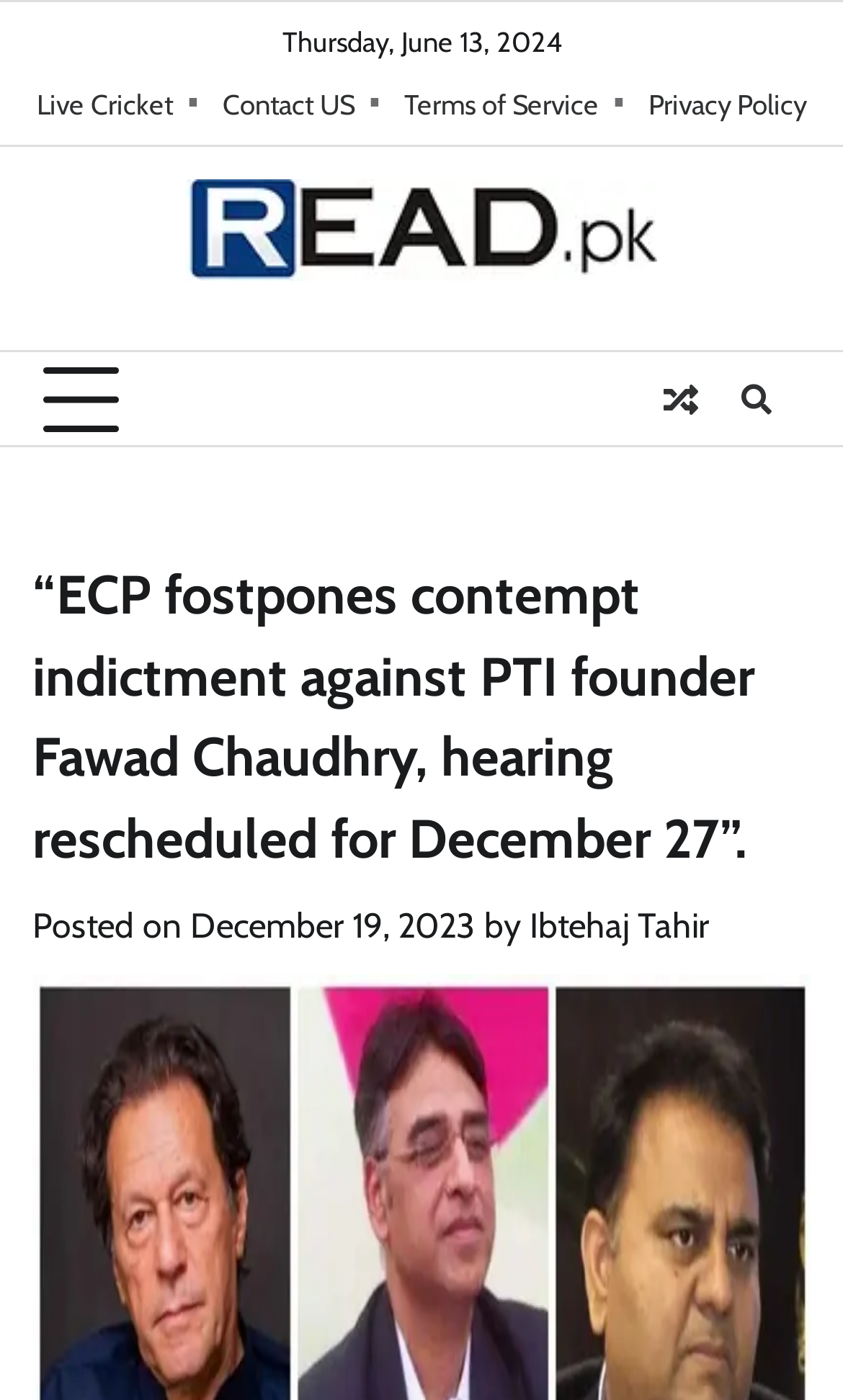Respond to the following question using a concise word or phrase: 
What is the date of the hearing rescheduled for?

December 27